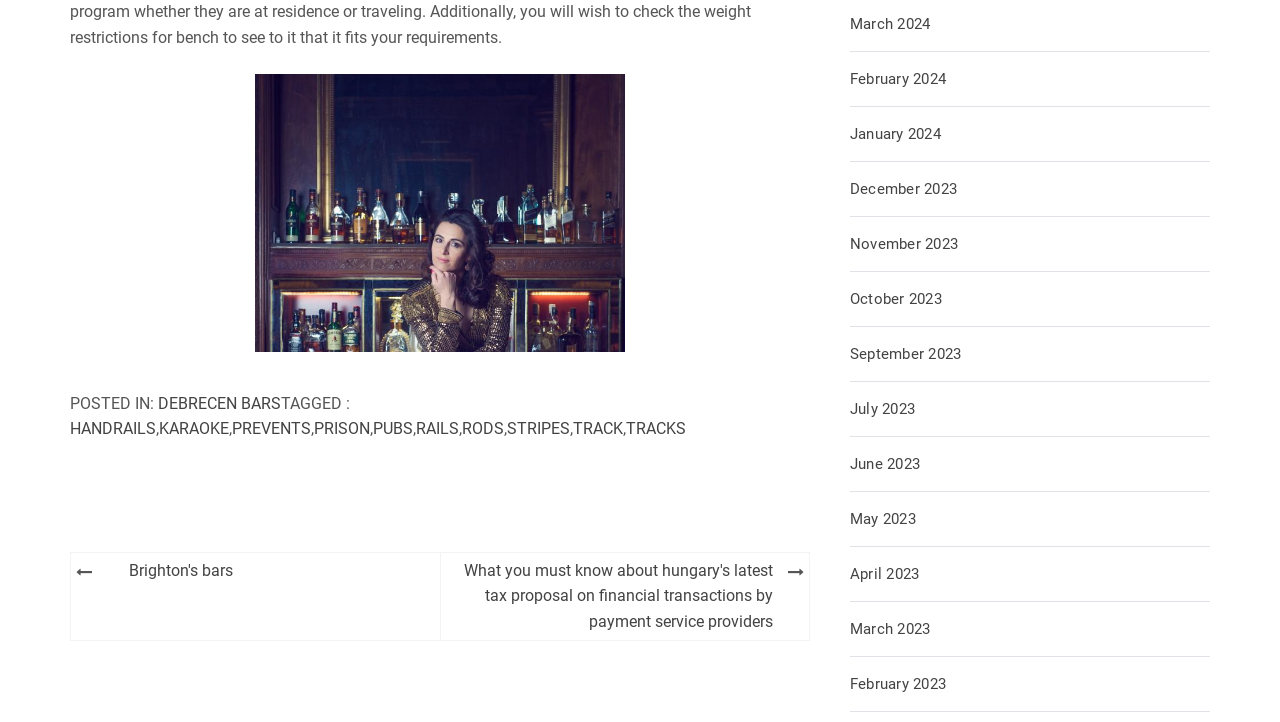Locate the bounding box coordinates of the element that needs to be clicked to carry out the instruction: "Explore the article about hungary's latest tax proposal". The coordinates should be given as four float numbers ranging from 0 to 1, i.e., [left, top, right, bottom].

[0.348, 0.773, 0.616, 0.879]